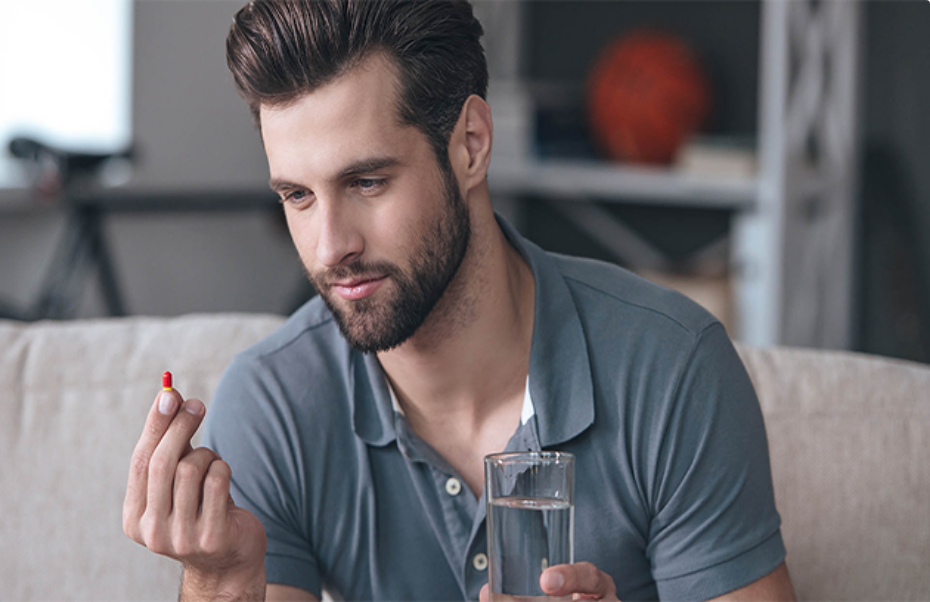What is in the background of the scene?
Based on the image content, provide your answer in one word or a short phrase.

a blurred bicycle and basketball